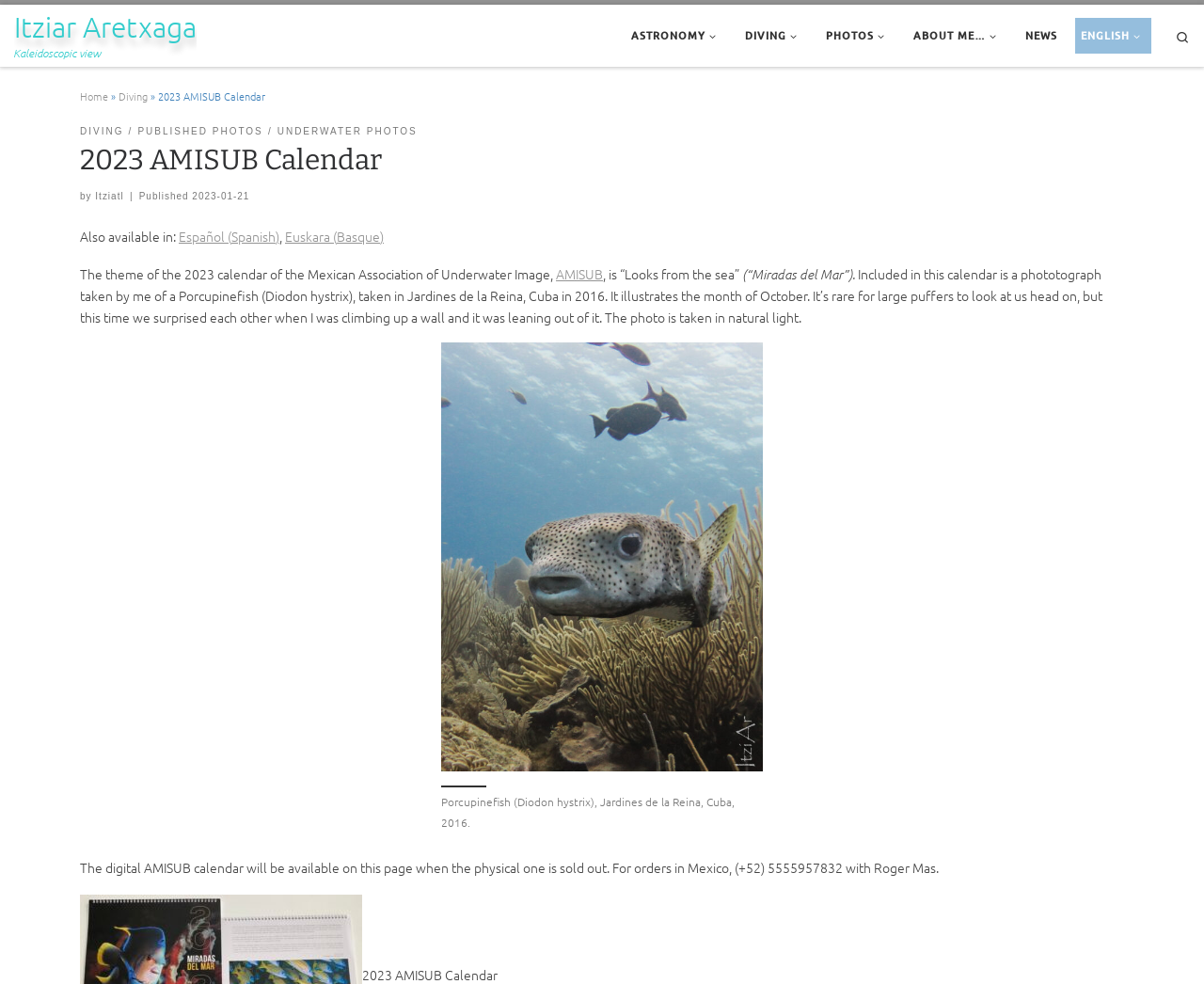Determine the bounding box coordinates of the section I need to click to execute the following instruction: "Search for something". Provide the coordinates as four float numbers between 0 and 1, i.e., [left, top, right, bottom].

[0.963, 0.013, 1.0, 0.06]